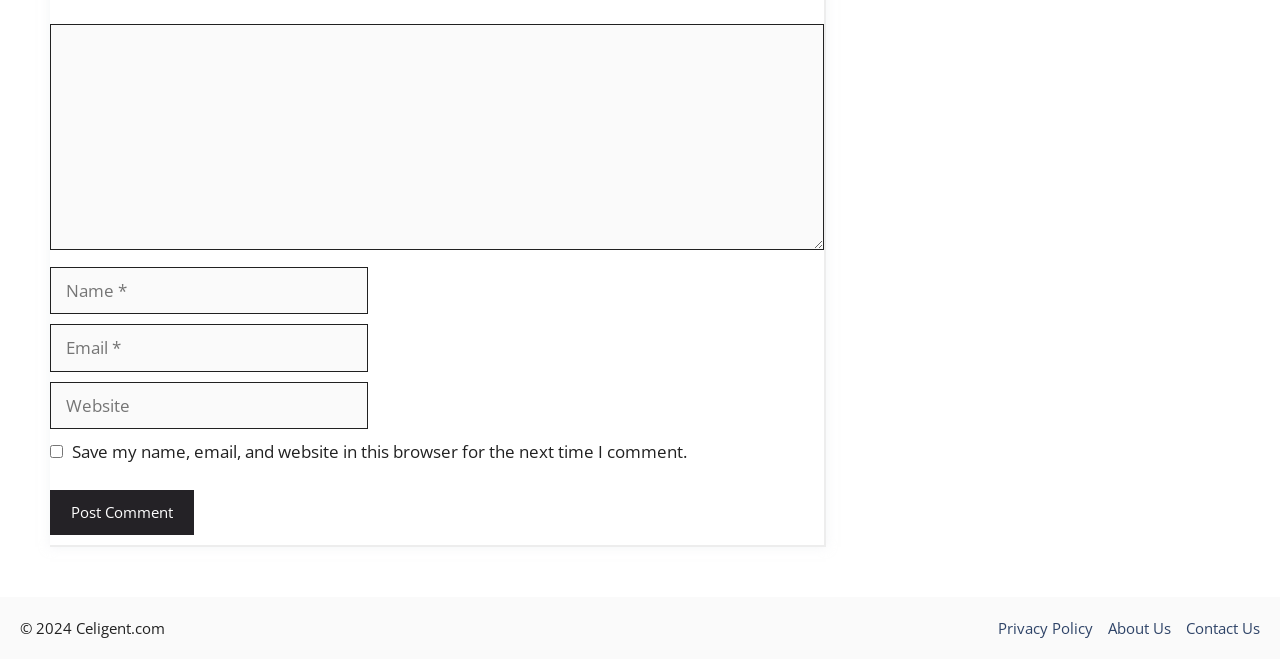Using the webpage screenshot, locate the HTML element that fits the following description and provide its bounding box: "parent_node: Comment name="url" placeholder="Website"".

[0.039, 0.579, 0.288, 0.651]